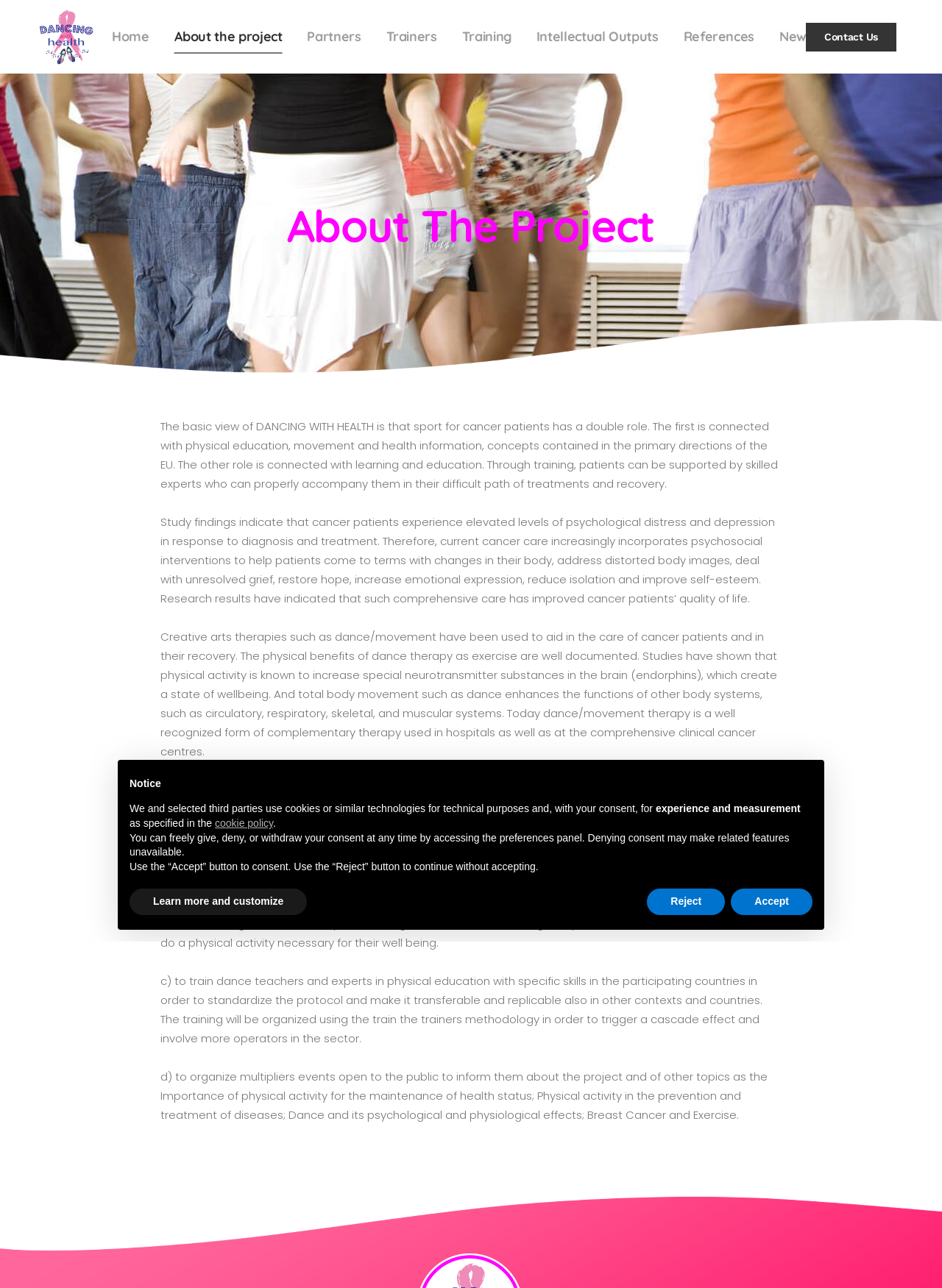What is the purpose of the project's multiplier events?
Based on the image, provide your answer in one word or phrase.

Inform the public